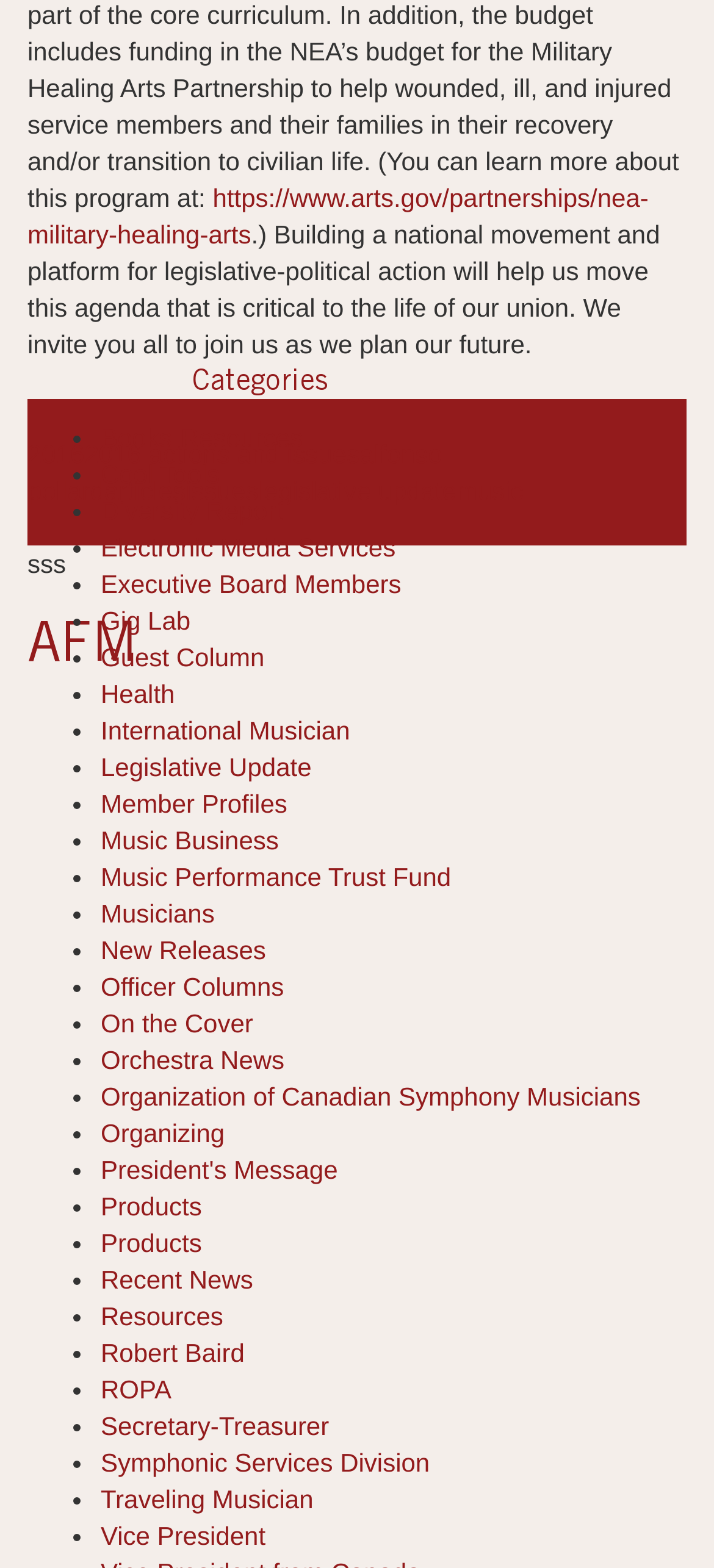Please determine the bounding box coordinates for the UI element described as: "Electronic Media Services".

[0.141, 0.339, 0.554, 0.358]